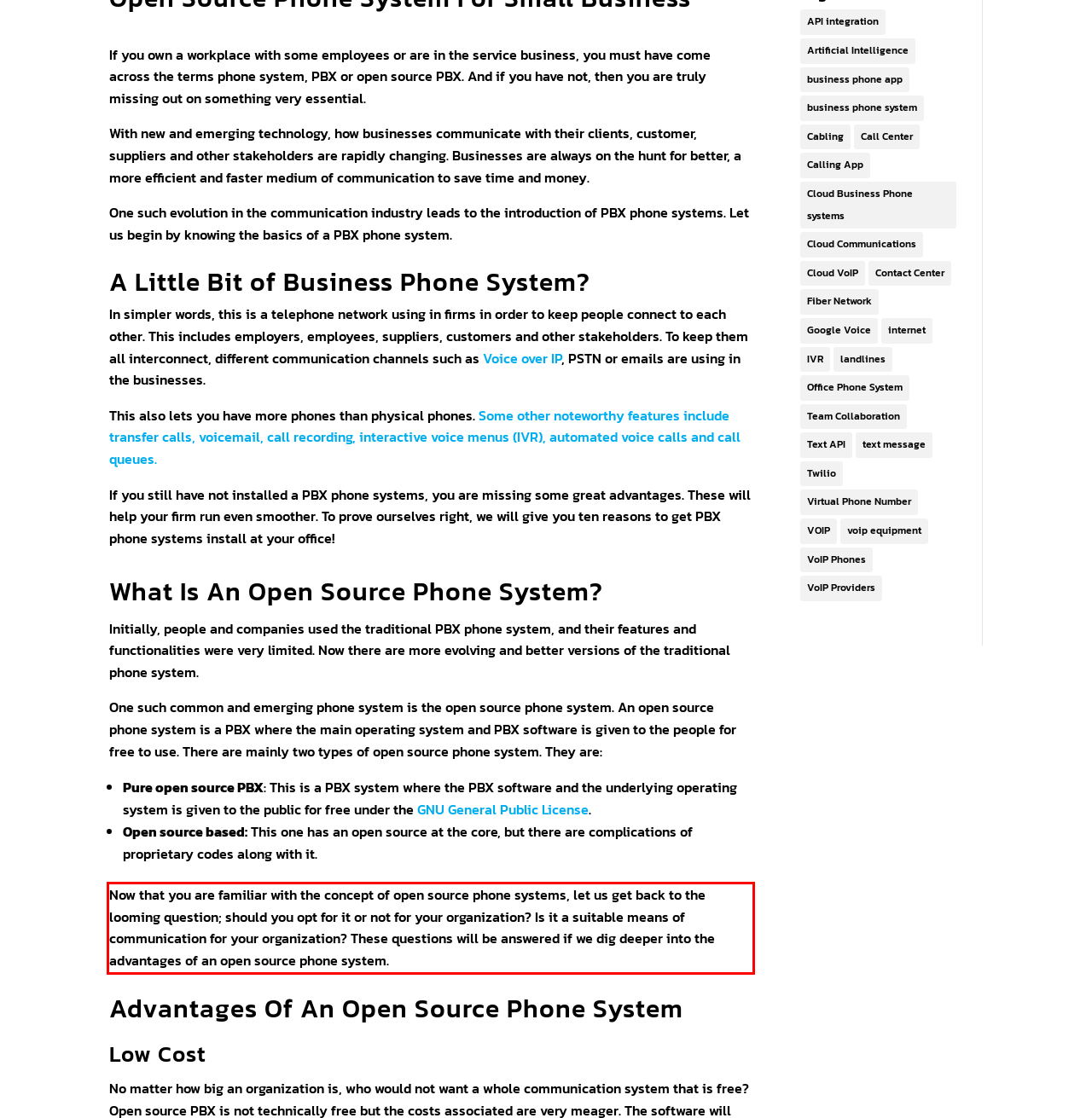From the provided screenshot, extract the text content that is enclosed within the red bounding box.

Now that you are familiar with the concept of open source phone systems, let us get back to the looming question; should you opt for it or not for your organization? Is it a suitable means of communication for your organization? These questions will be answered if we dig deeper into the advantages of an open source phone system.